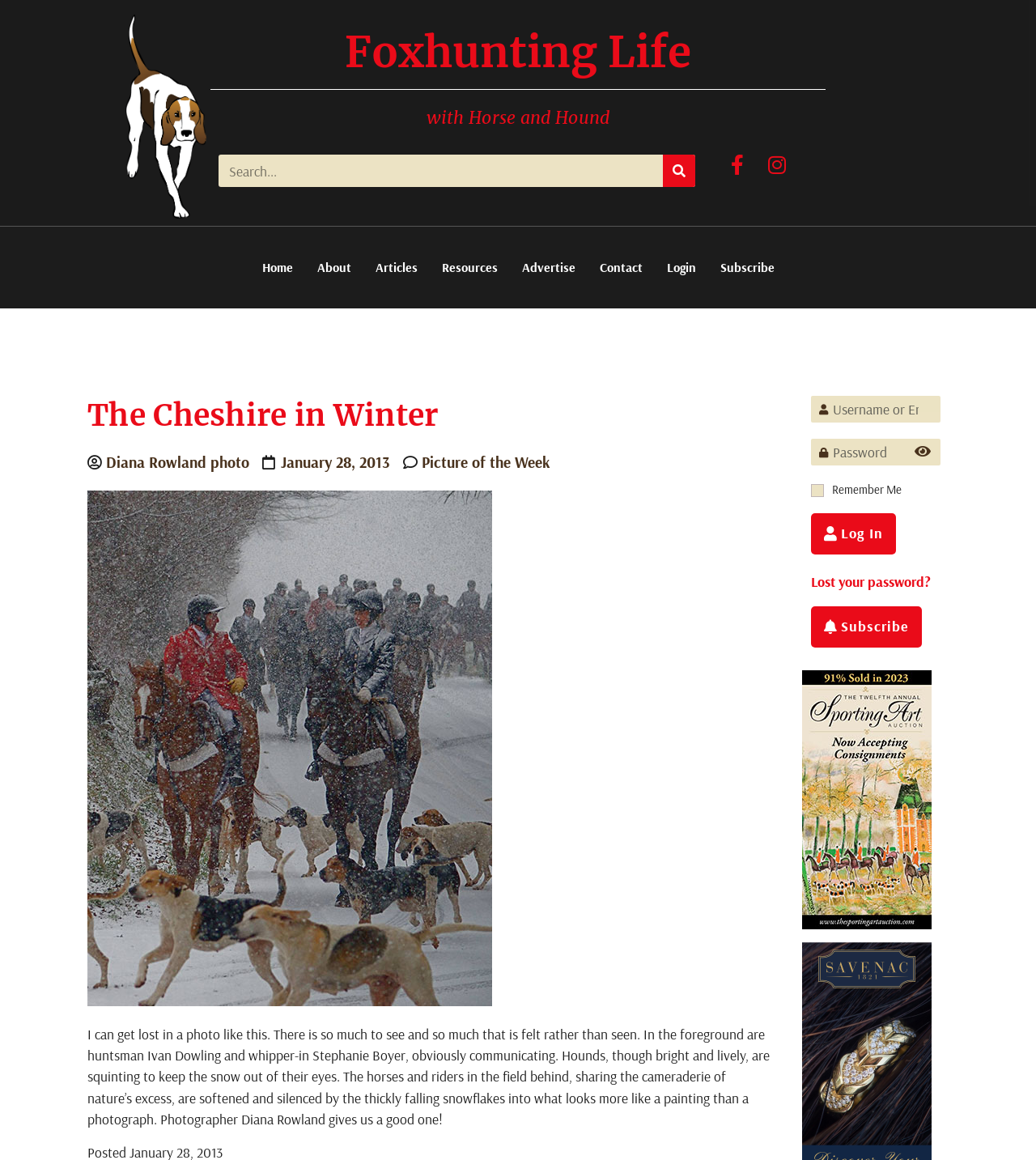Answer the question below in one word or phrase:
What is the name of the hound in the image?

Elvis